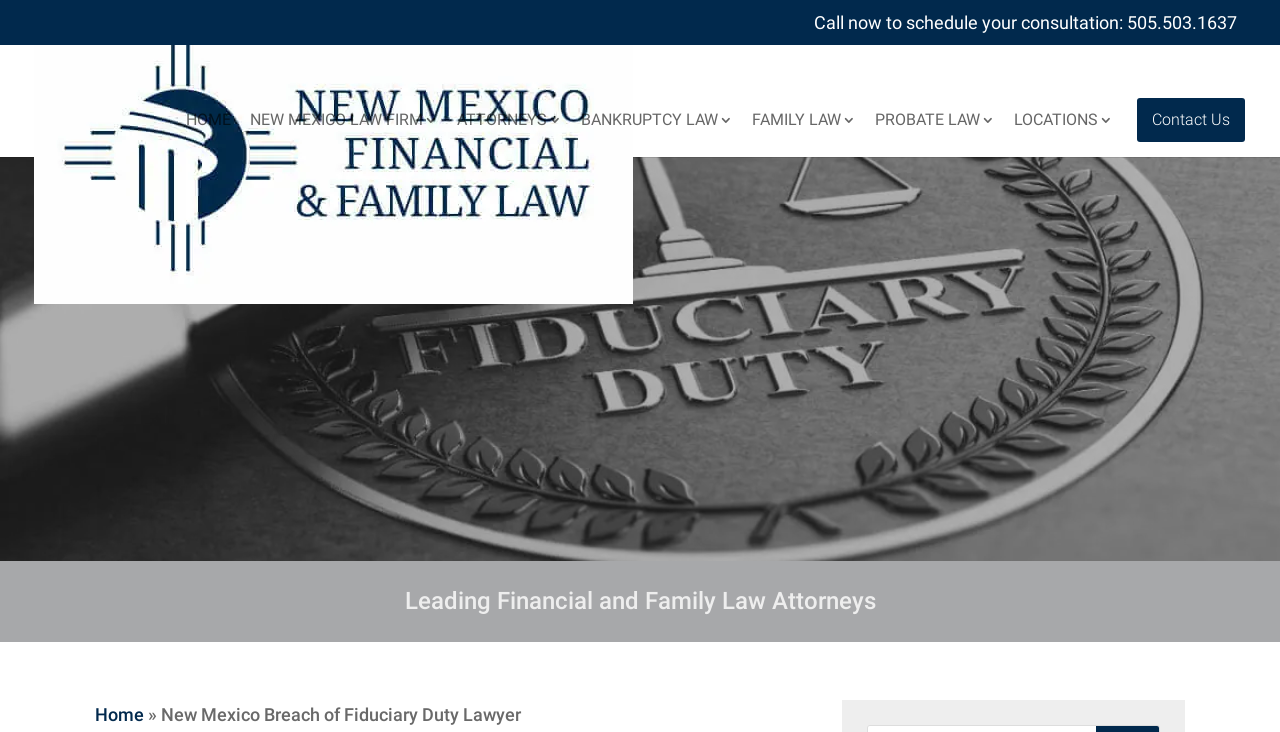Write an extensive caption that covers every aspect of the webpage.

This webpage is about a law firm specializing in financial and family law in New Mexico, with a focus on breach of fiduciary duty. At the top, there is a logo of the law firm, "New Mexico Financial & Family Law", accompanied by a link to the firm's homepage. Below the logo, there is a navigation menu with links to various sections of the website, including "HOME", "NEW MEXICO LAW FIRM 3", "ATTORNEYS 3", "BANKRUPTCY LAW 3", "FAMILY LAW 3", "PROBATE LAW 3", and "LOCATIONS 3". 

On the right side of the navigation menu, there is a "Contact Us" link and a search box where users can search for specific information. 

In the main content area, there is a prominent call-to-action, "Call now to schedule your consultation:", accompanied by a phone number, "505.503.1637", which is also a clickable link. 

At the bottom of the page, there is a footer section with a brief description of the law firm, "Leading Financial and Family Law Attorneys", and a secondary navigation menu with links to "Home" and the current page, "New Mexico Breach of Fiduciary Duty Lawyer".